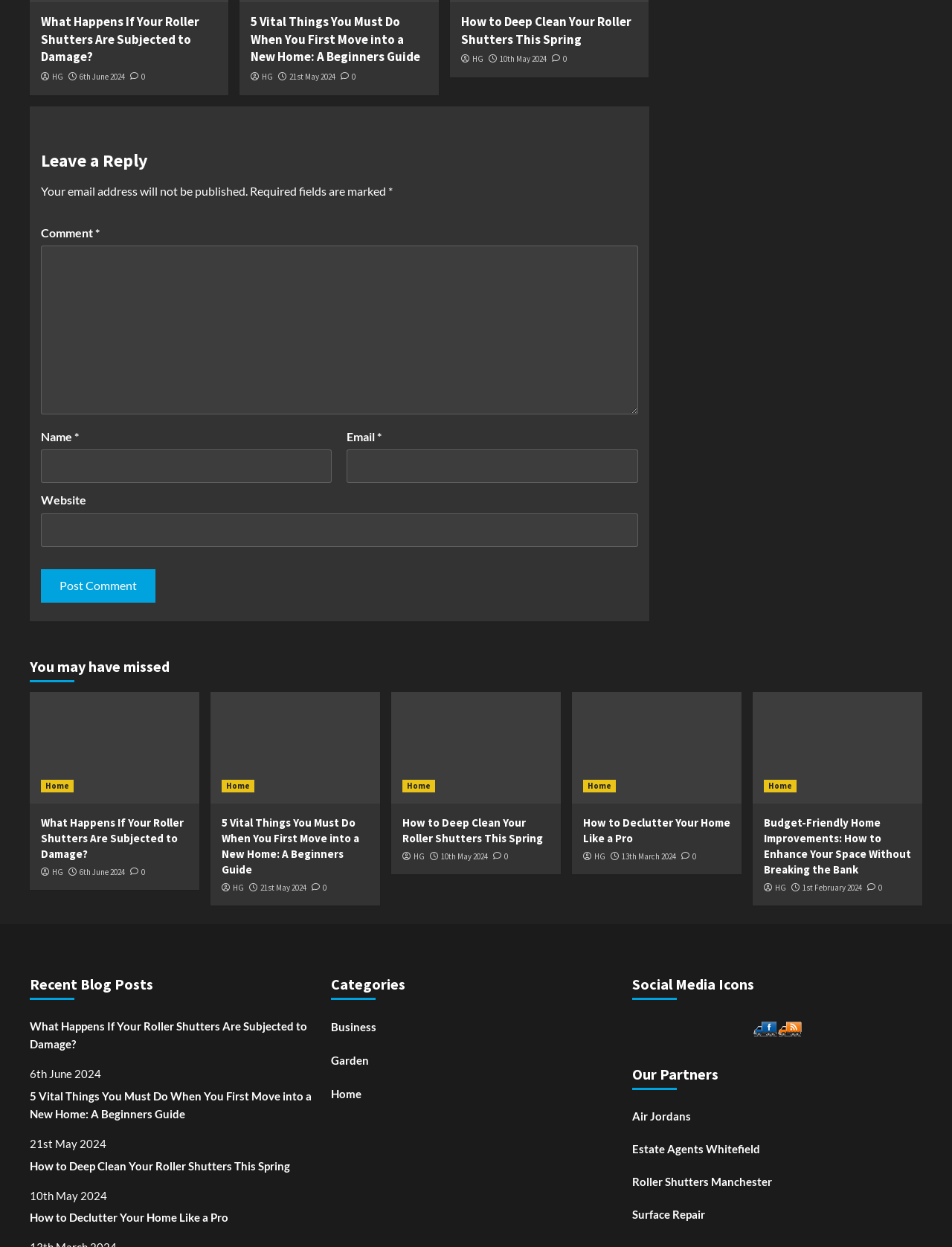Answer the question using only a single word or phrase: 
What is the purpose of the button 'Post Comment'?

To submit a comment